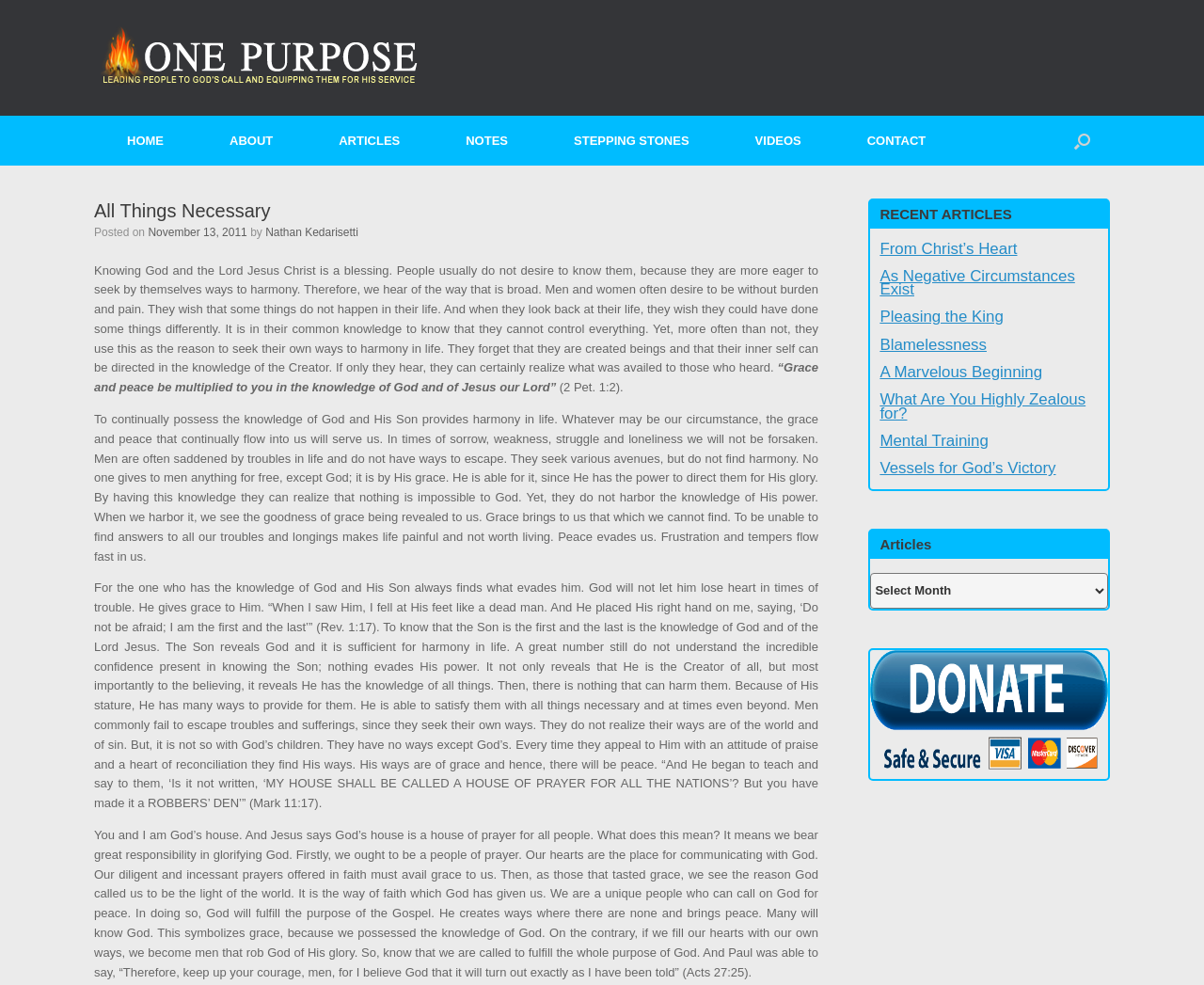Find the bounding box coordinates of the element I should click to carry out the following instruction: "Read the article 'What Are You Highly Zealous for?'".

[0.731, 0.397, 0.902, 0.428]